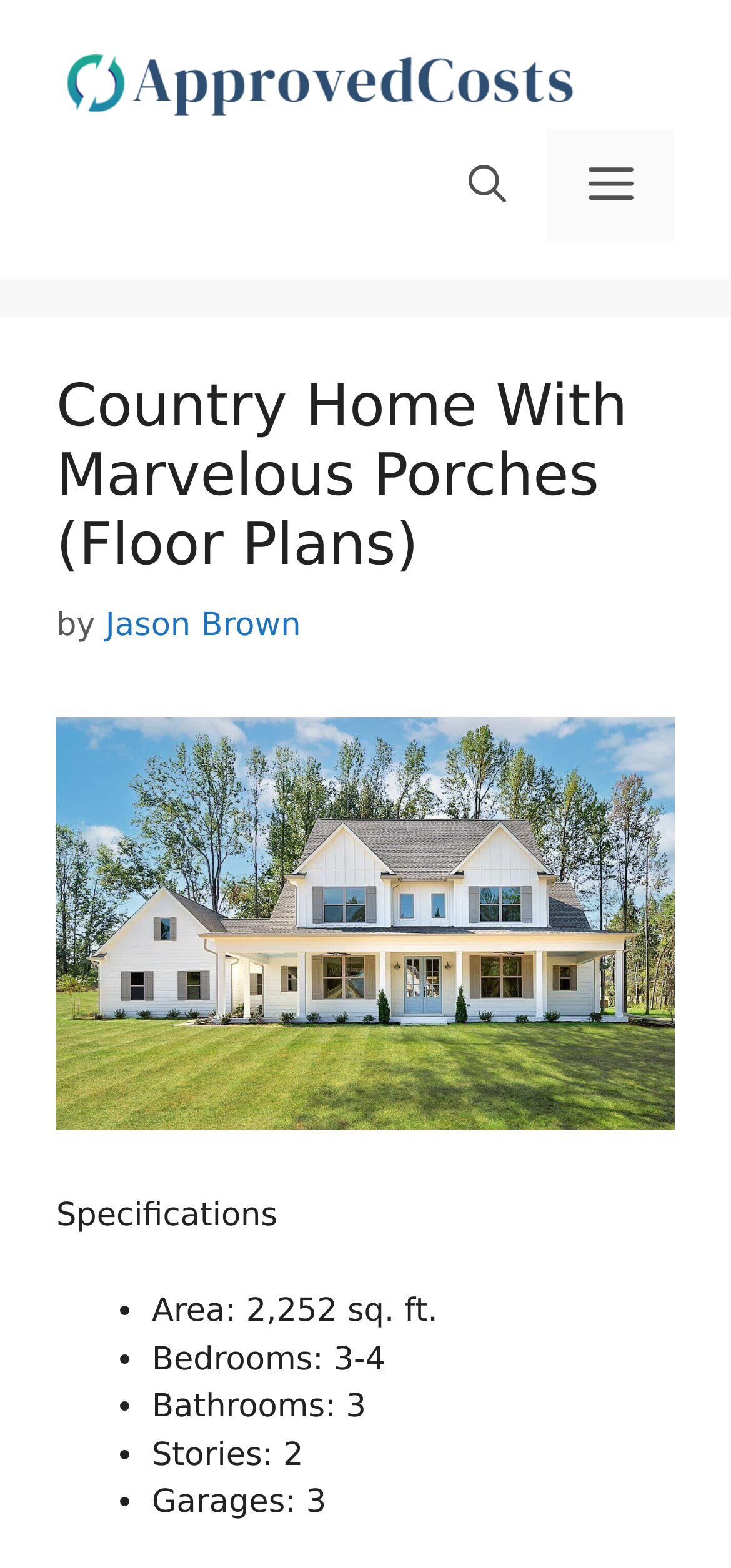How many bedrooms does the country home have?
Using the information presented in the image, please offer a detailed response to the question.

I found the answer by looking at the specifications section of the webpage, where it lists the details of the country home. The number of bedrooms is mentioned as 3-4.